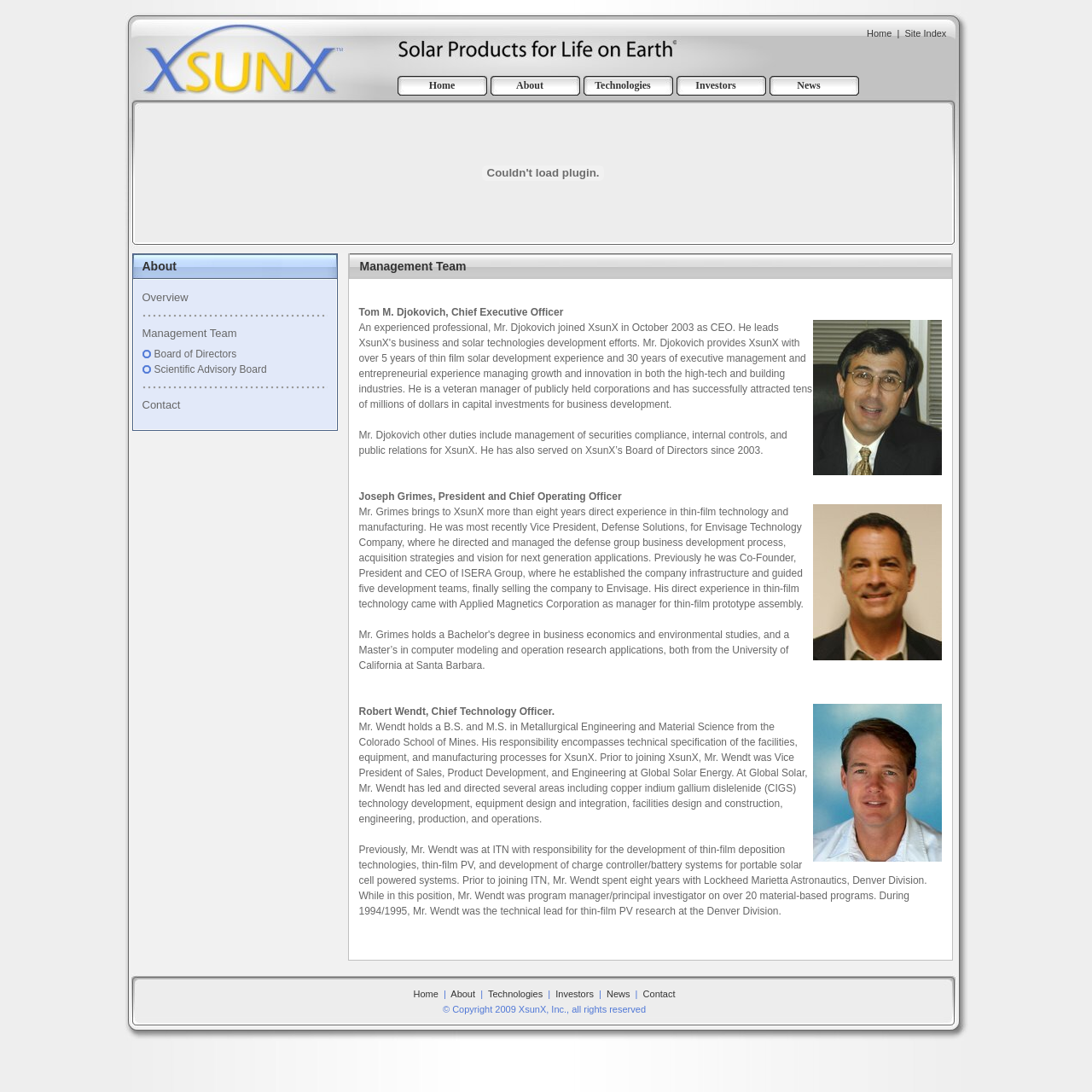How many links are in the top navigation menu?
Carefully analyze the image and provide a thorough answer to the question.

The top navigation menu has 5 links, which can be found by counting the link elements with y-coordinates between 0.07 and 0.091. These links are 'Home', 'About', 'Technologies', 'Investors', and 'News'.